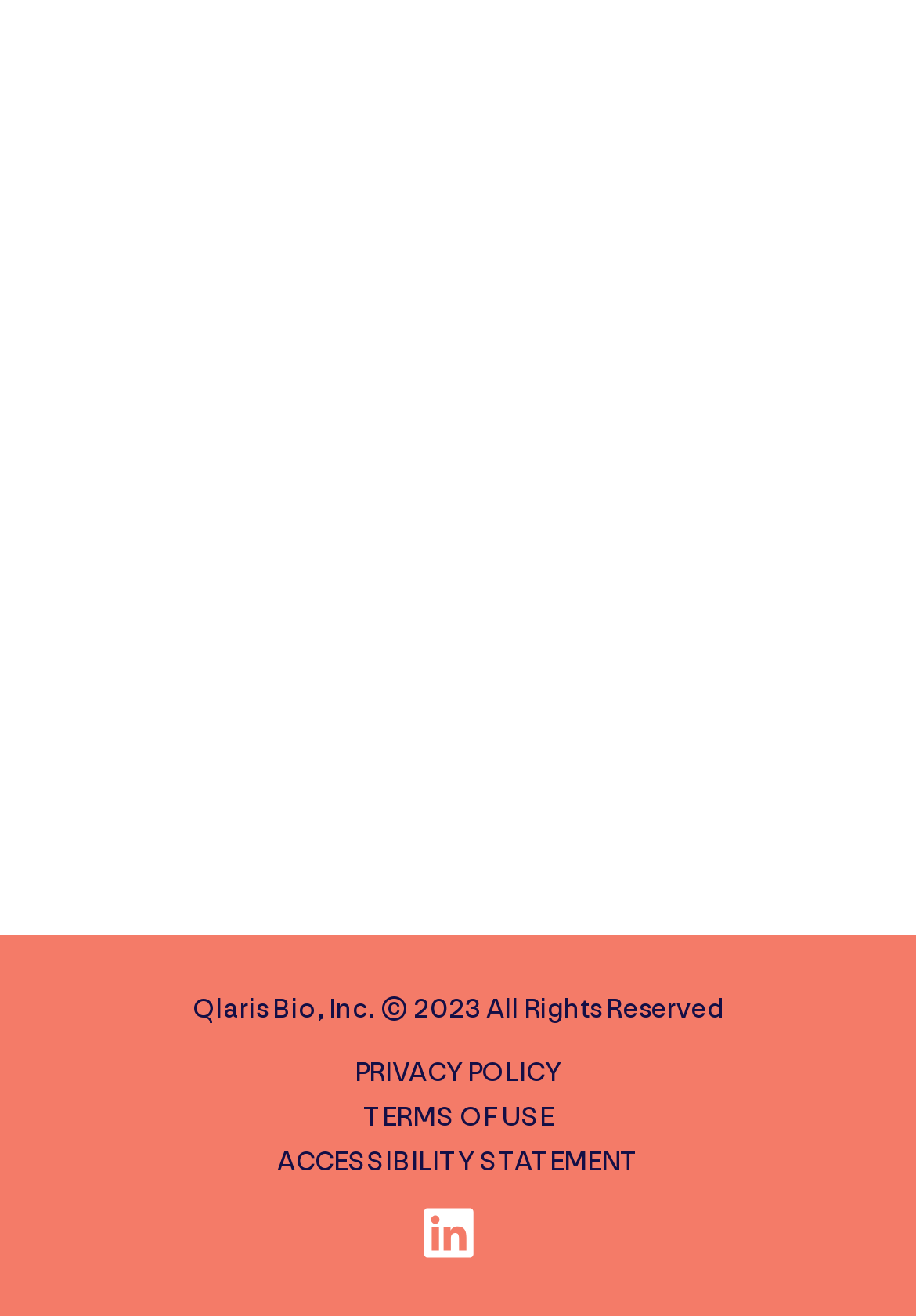How many links are there at the bottom of the webpage?
Please provide a single word or phrase as the answer based on the screenshot.

4